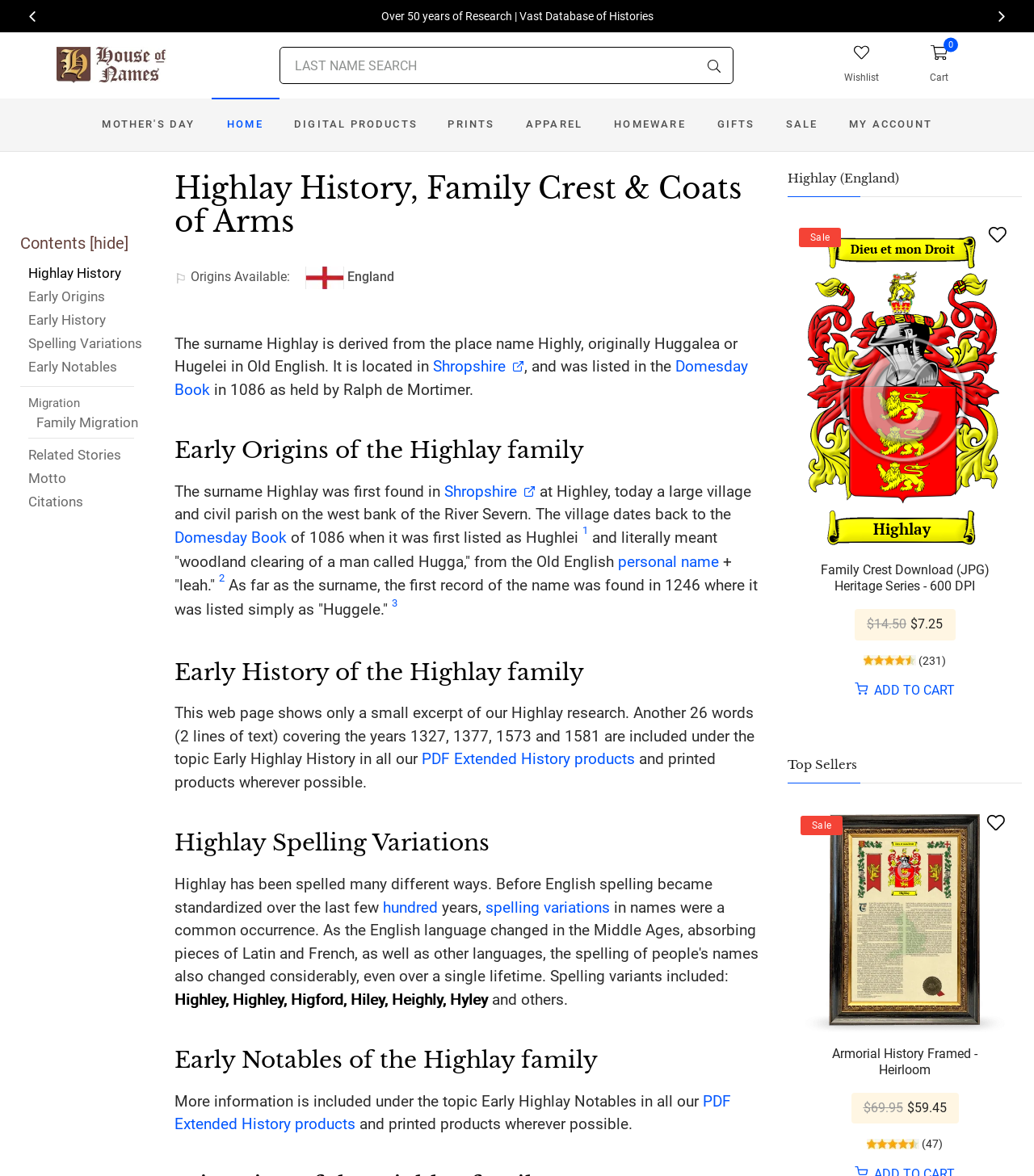Identify the bounding box coordinates for the element that needs to be clicked to fulfill this instruction: "Go to the Wishlist page". Provide the coordinates in the format of four float numbers between 0 and 1: [left, top, right, bottom].

[0.795, 0.027, 0.87, 0.084]